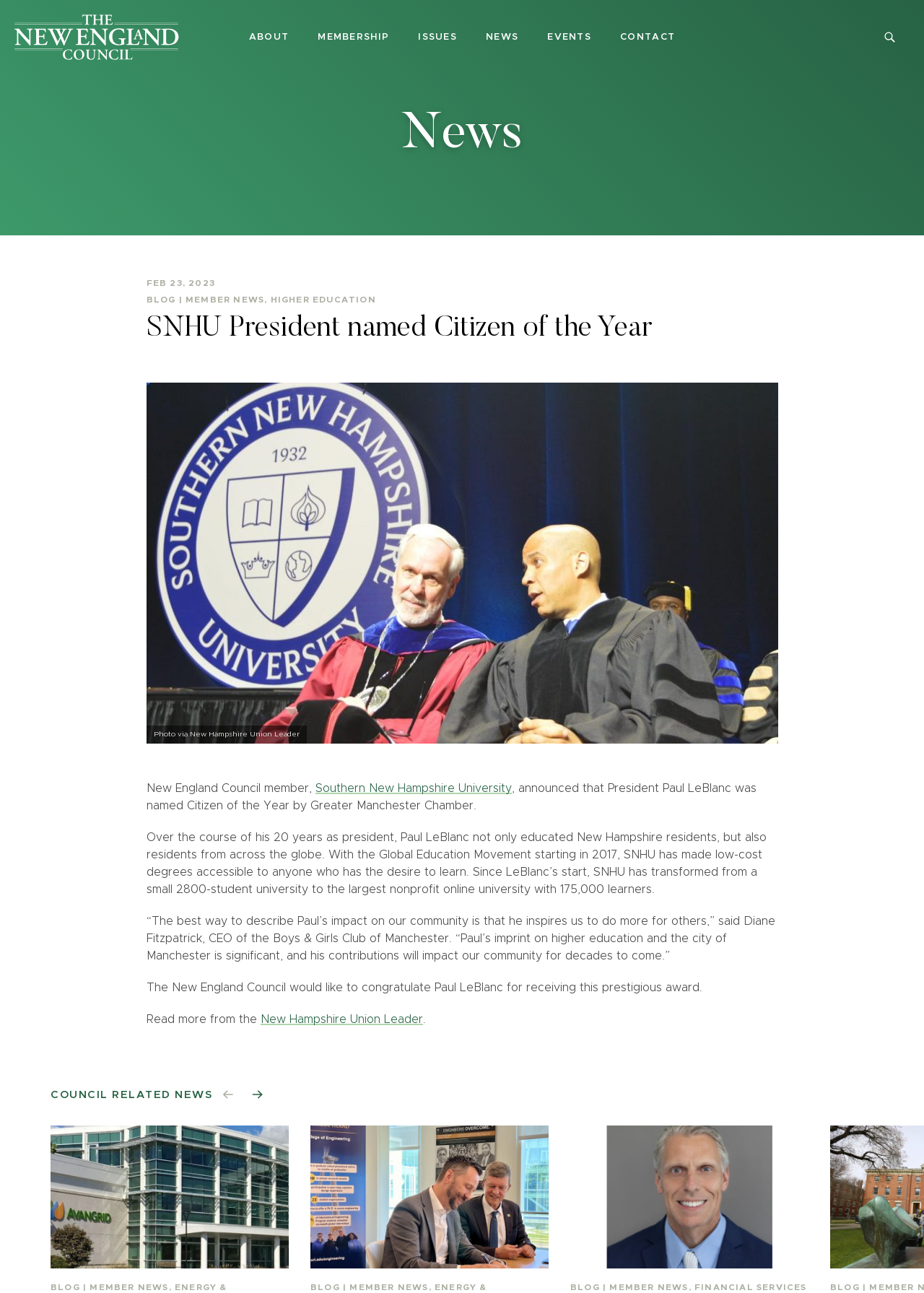Please identify the coordinates of the bounding box that should be clicked to fulfill this instruction: "View the previous slide".

[0.234, 0.838, 0.261, 0.858]